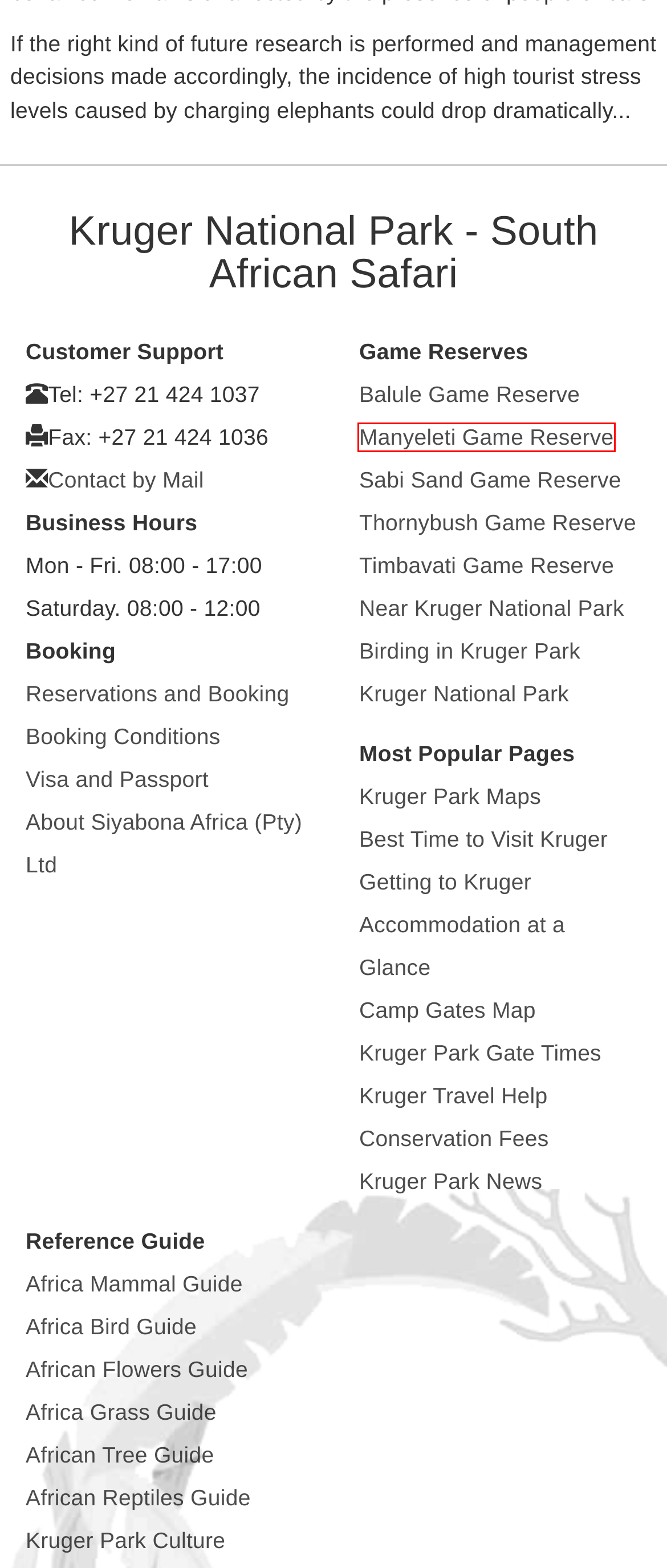Look at the given screenshot of a webpage with a red rectangle bounding box around a UI element. Pick the description that best matches the new webpage after clicking the element highlighted. The descriptions are:
A. Balule Private Game Reserve  -  Balule Safari Packages and Lodges
B. Planning your Kruger Park Safari : Best Times to Visit, Malaria Precautions,
C. Kruger National Park Gate Times & Info - Kruger Park Gates
D. Manyeleti Game Reserve - Manyeleti Safari Lodge Accommodation
E. Best Time To Visit Kruger National Park - Kruger Park Seasons...
F. Accommodation Near Kruger Park - Lodges near Kruger Park Gates
G. Conservation Fees - Kruger National Park - Travel Advisory...
H. Sabi Sands Game Reserve - South African Safari Lodges & Tours

D